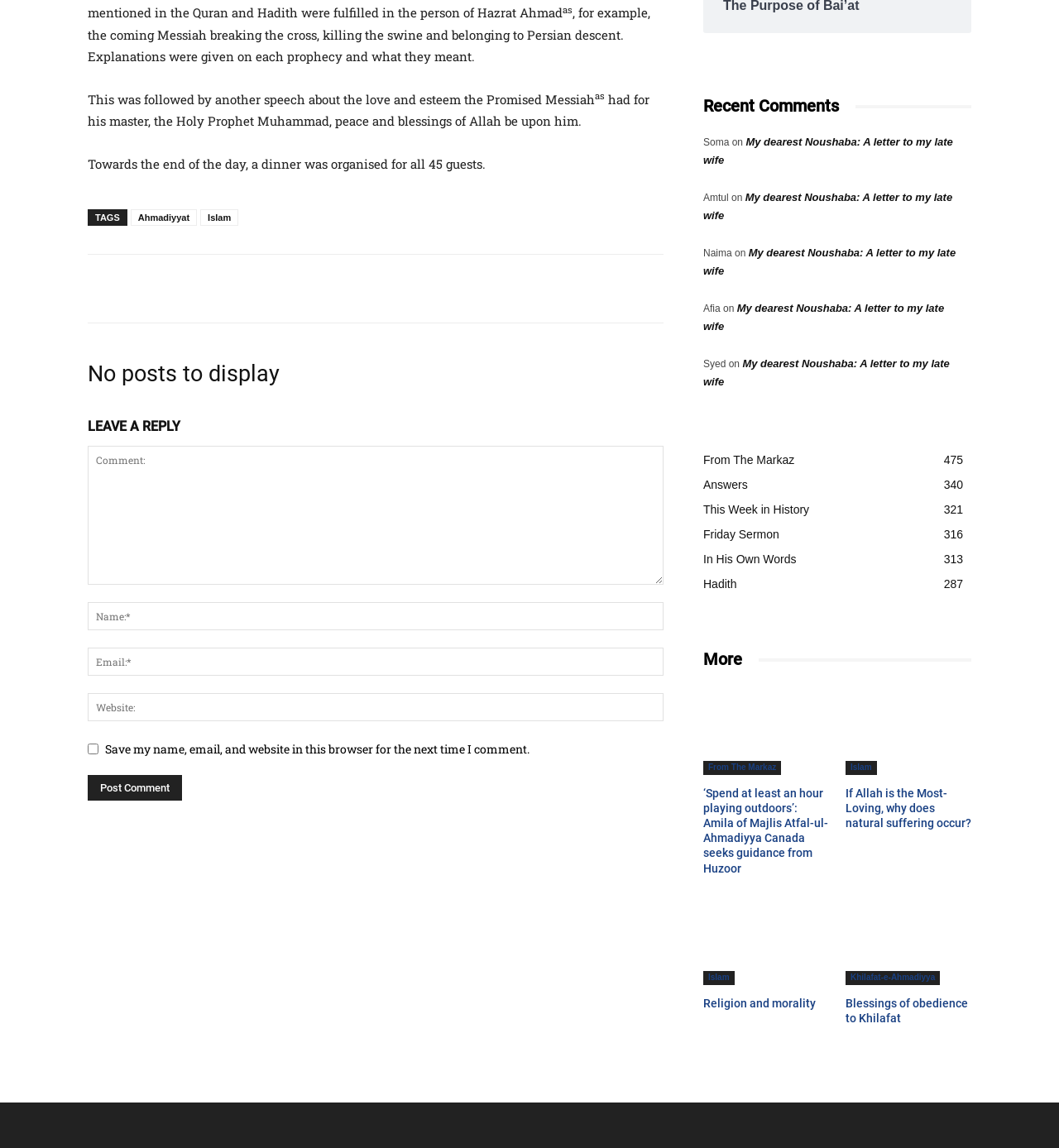For the following element description, predict the bounding box coordinates in the format (top-left x, top-left y, bottom-right x, bottom-right y). All values should be floating point numbers between 0 and 1. Description: 1 Sending tickets to opponent

None